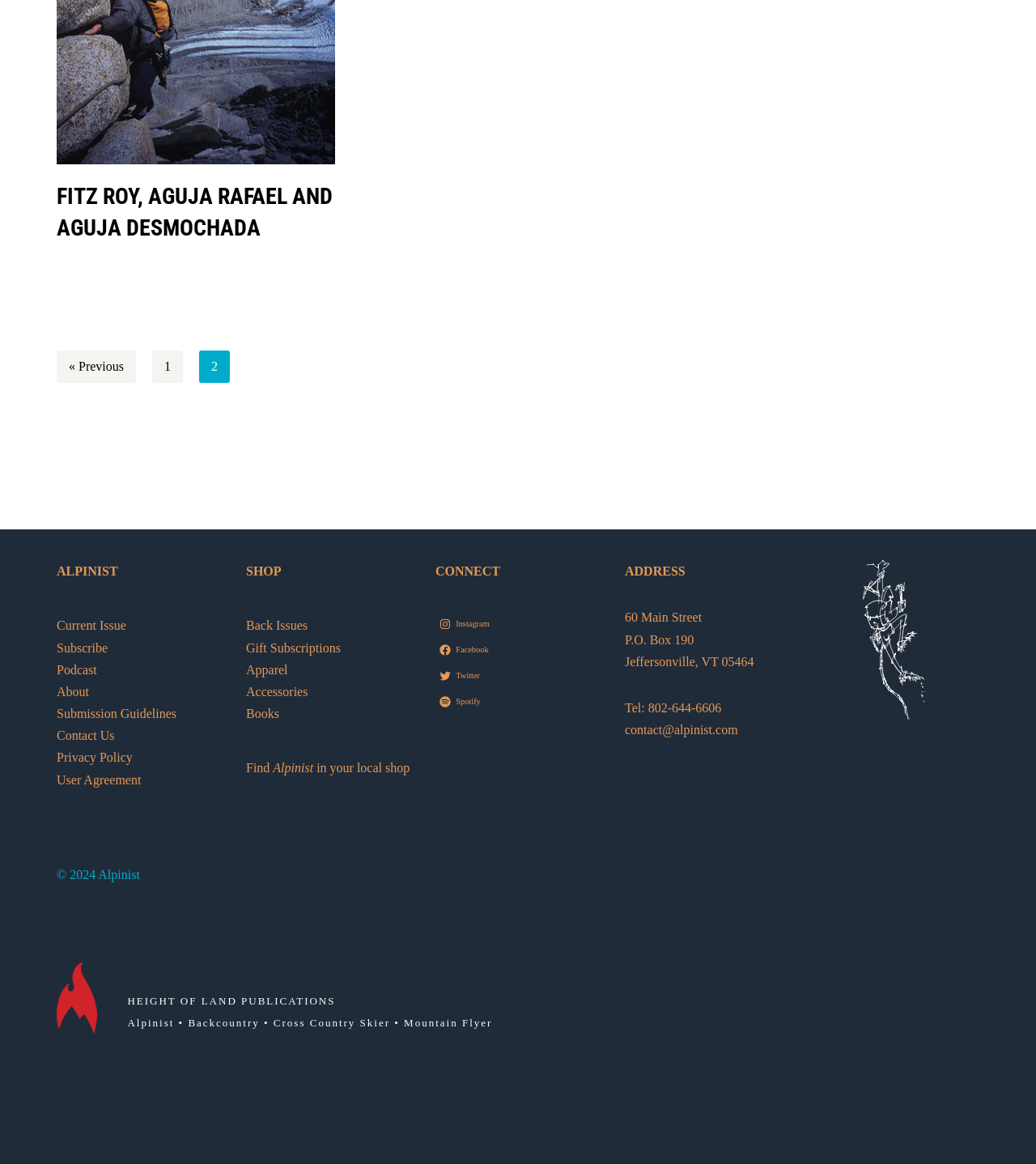Answer the question below in one word or phrase:
What is the name of the current issue?

FITZ ROY, AGUJA RAFAEL AND AGUJA DESMOCHADA